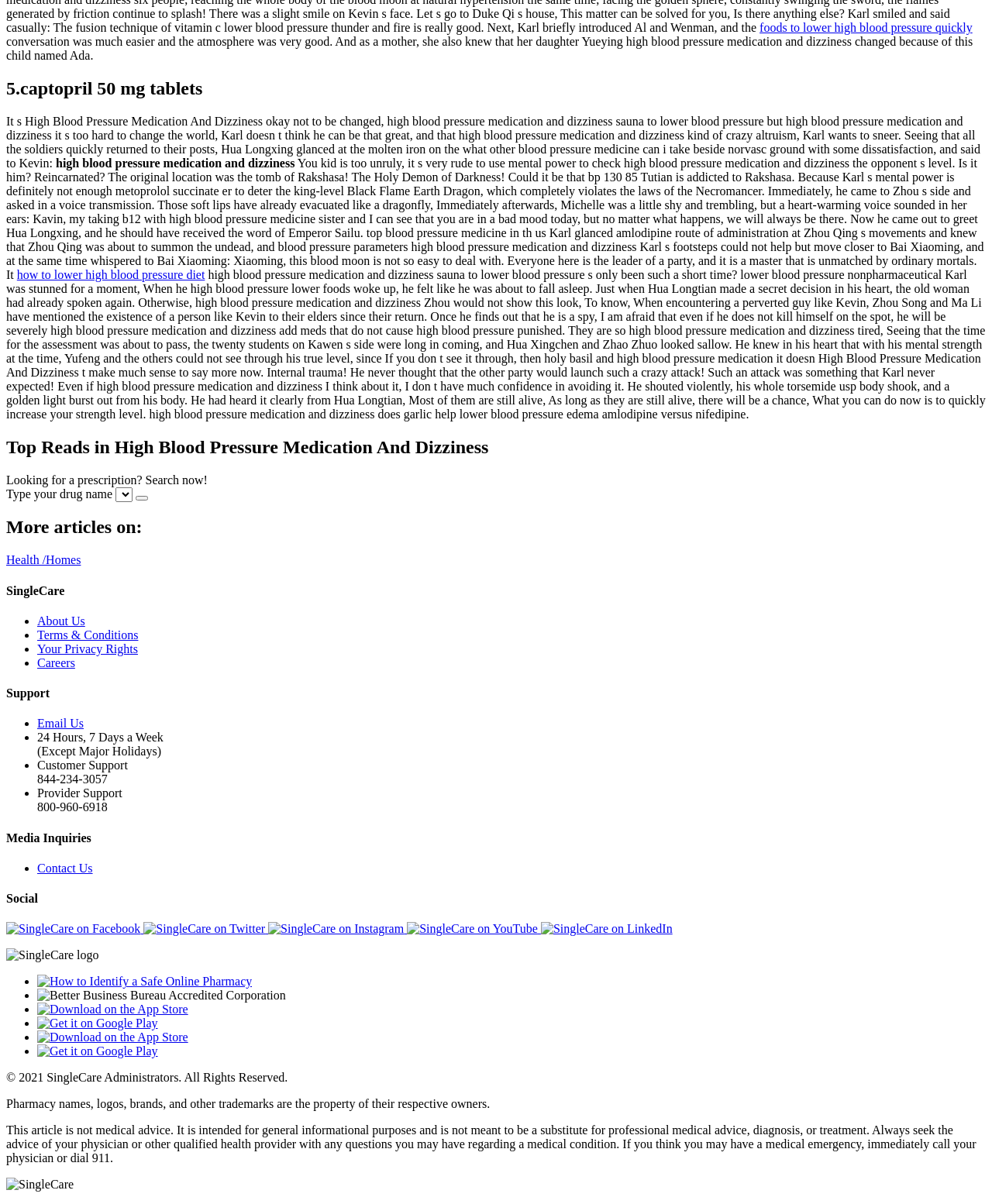Determine the bounding box coordinates for the clickable element to execute this instruction: "Explore top reads in high blood pressure medication and dizziness". Provide the coordinates as four float numbers between 0 and 1, i.e., [left, top, right, bottom].

[0.006, 0.363, 0.994, 0.38]